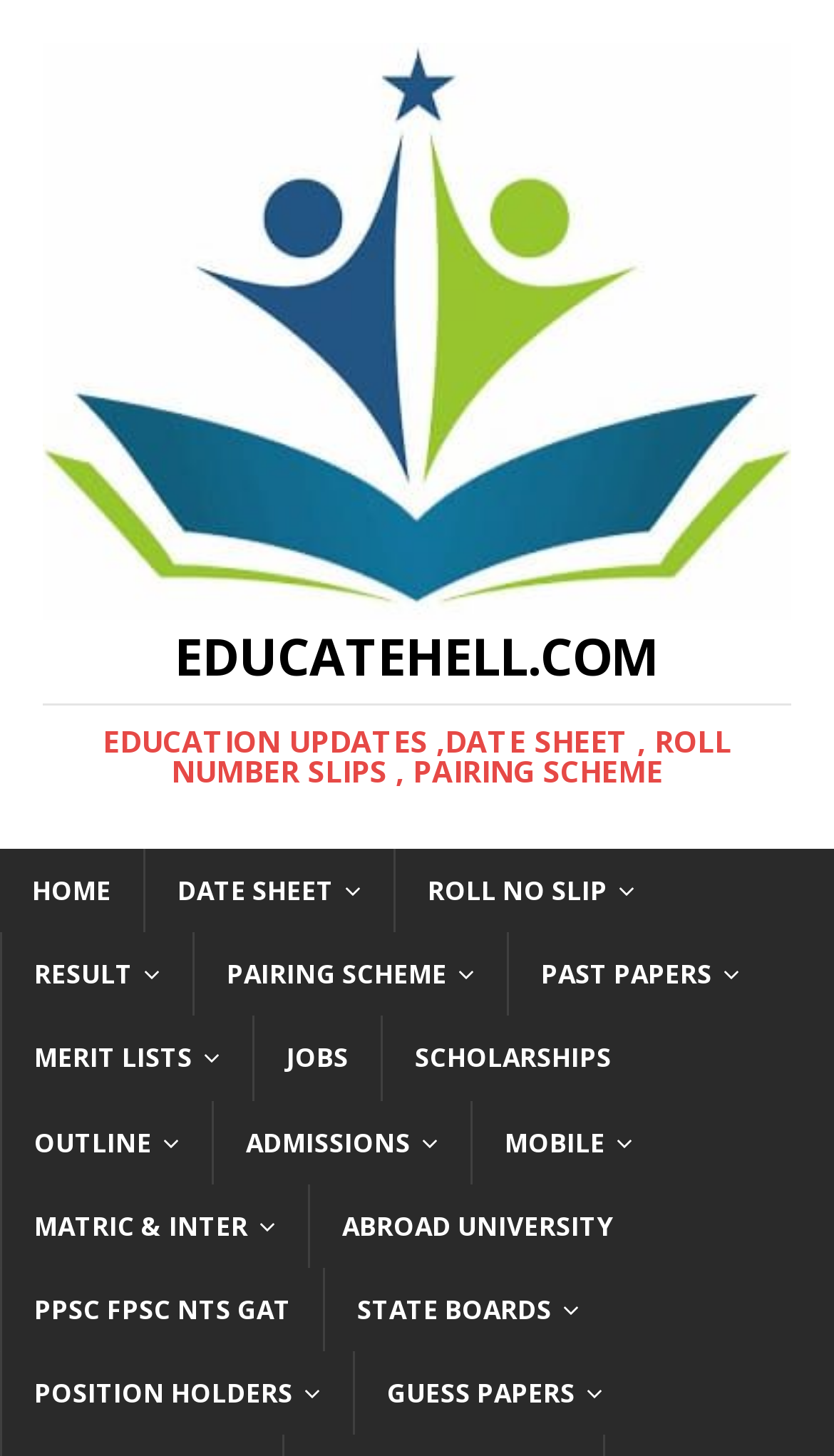Is there a link to 'RESULT'?
Based on the visual information, provide a detailed and comprehensive answer.

Yes, there is a link to 'RESULT' which is located in the main navigation menu, as indicated by the element with the text 'RESULT' and bounding box coordinates [0.0, 0.641, 0.231, 0.698].